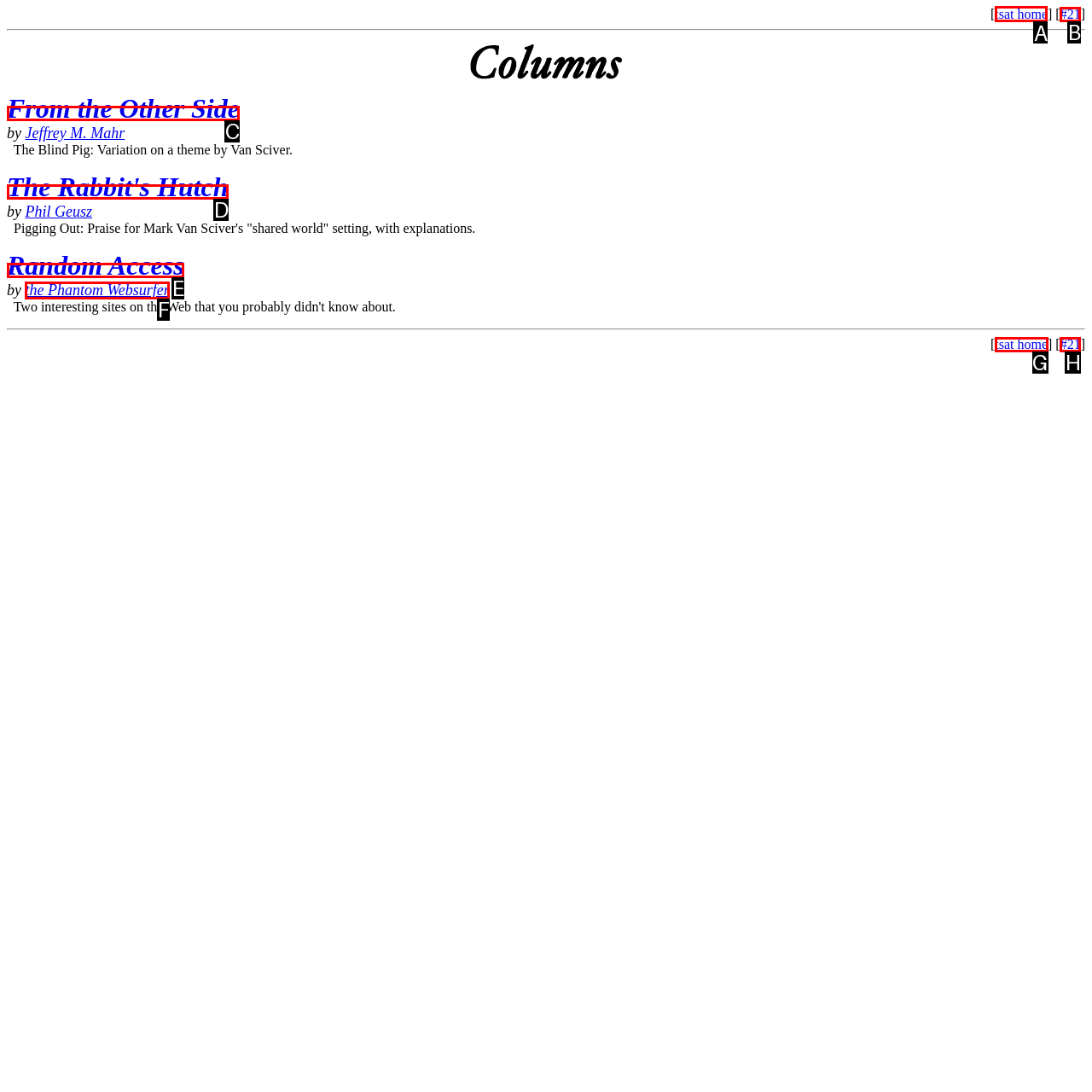Determine which letter corresponds to the UI element to click for this task: go to tsat home
Respond with the letter from the available options.

A